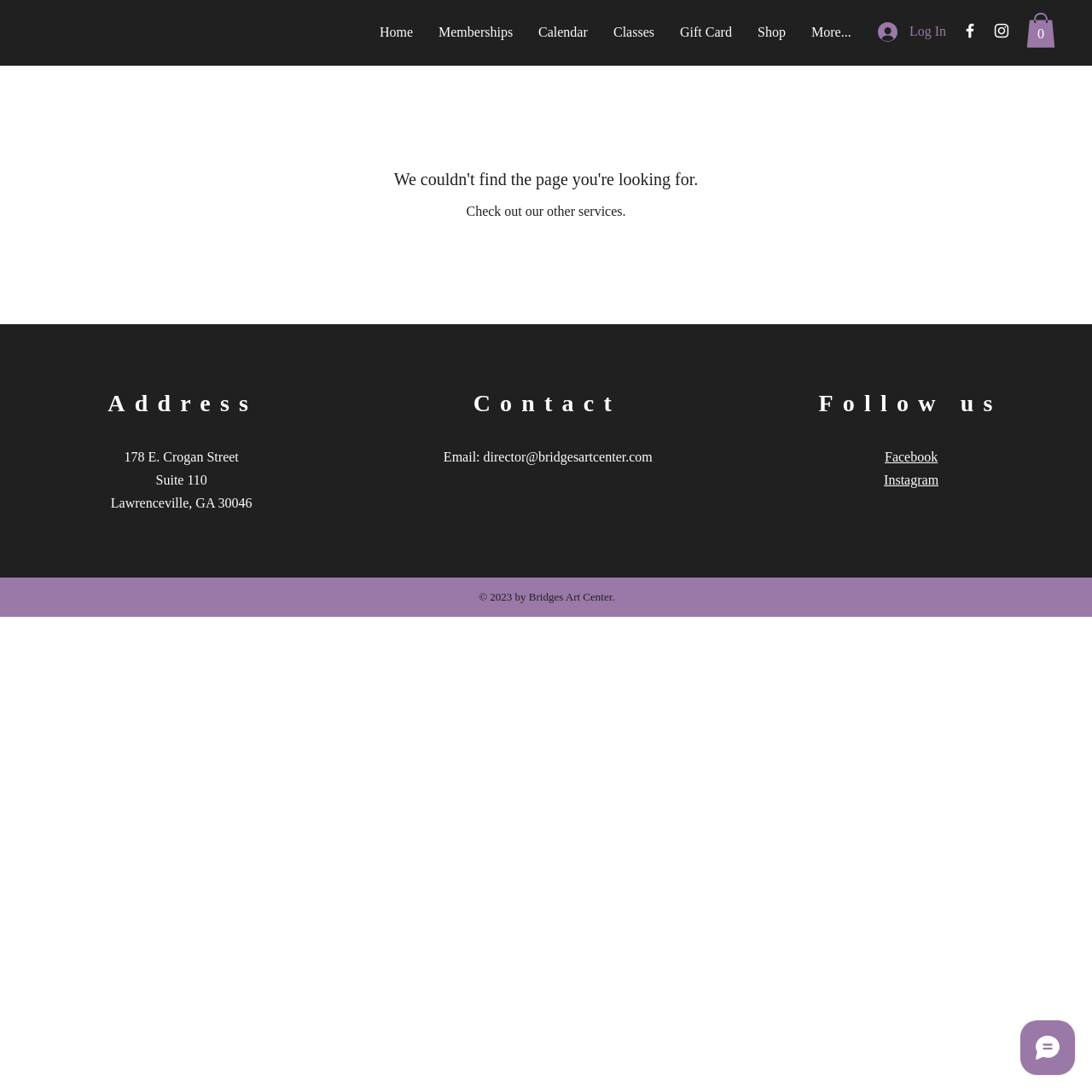Locate the bounding box of the UI element described in the following text: "Instagram".

[0.809, 0.432, 0.859, 0.445]